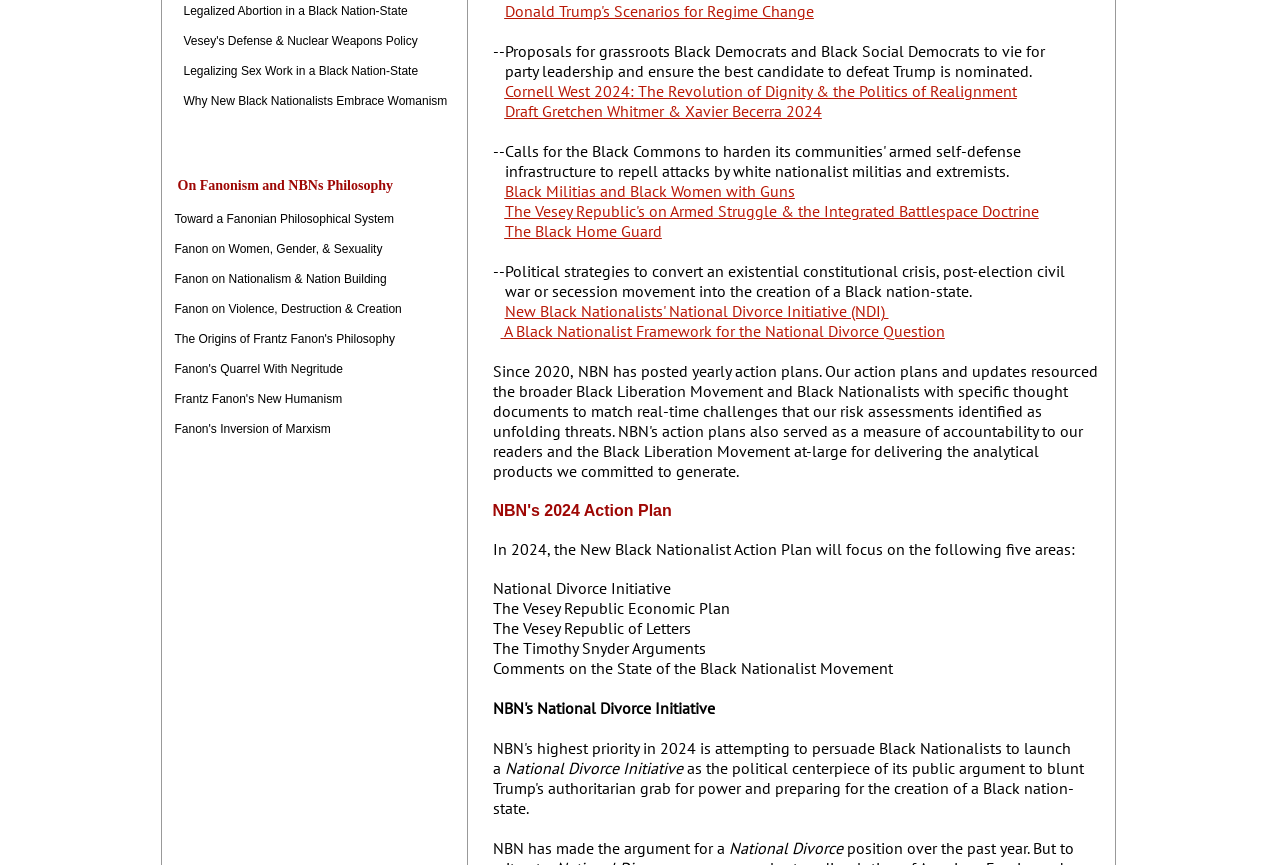What is the name of the economic plan mentioned on the webpage?
Examine the image and give a concise answer in one word or a short phrase.

The Vesey Republic Economic Plan